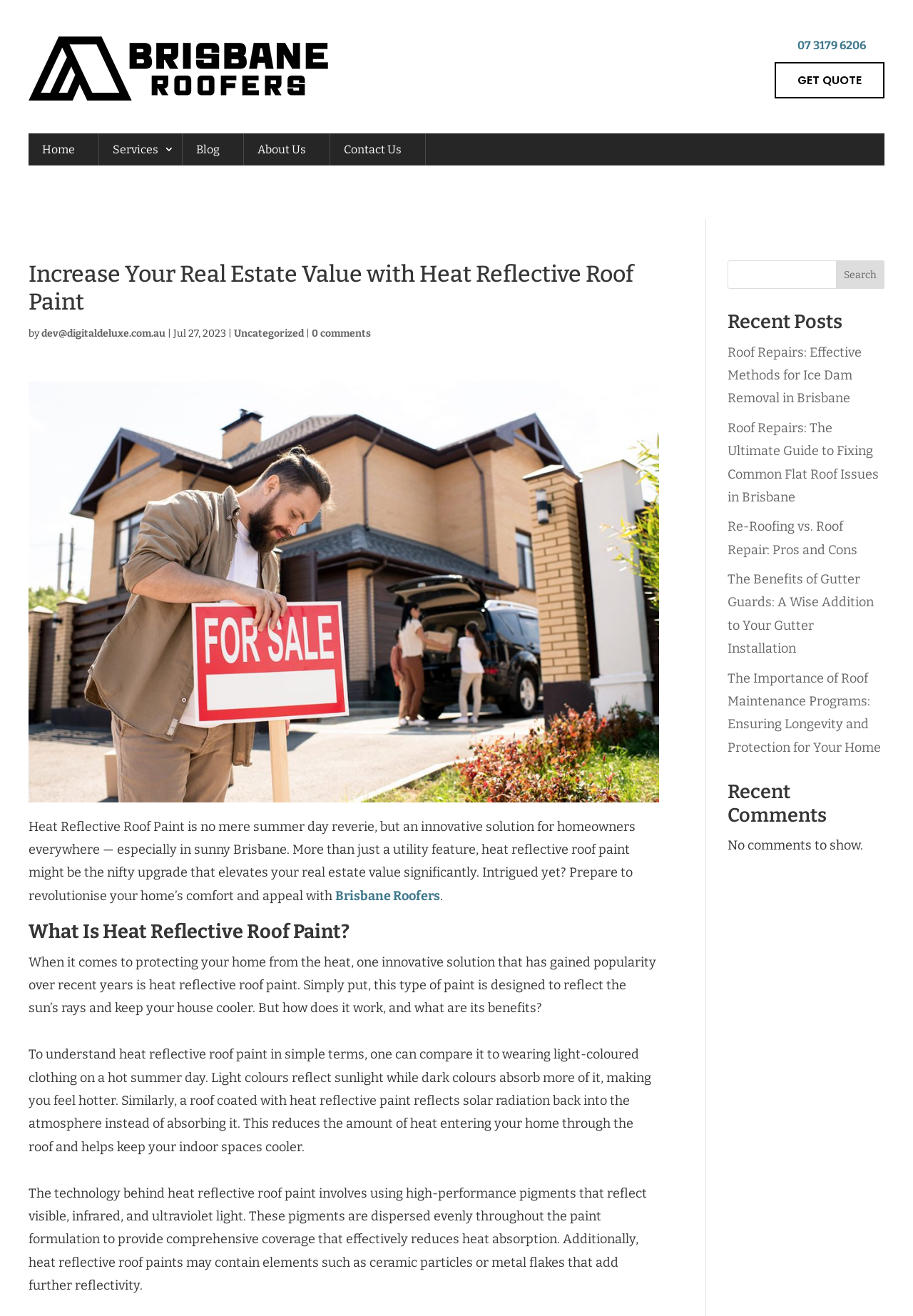Specify the bounding box coordinates of the area to click in order to execute this command: 'Share the article on Facebook'. The coordinates should consist of four float numbers ranging from 0 to 1, and should be formatted as [left, top, right, bottom].

None